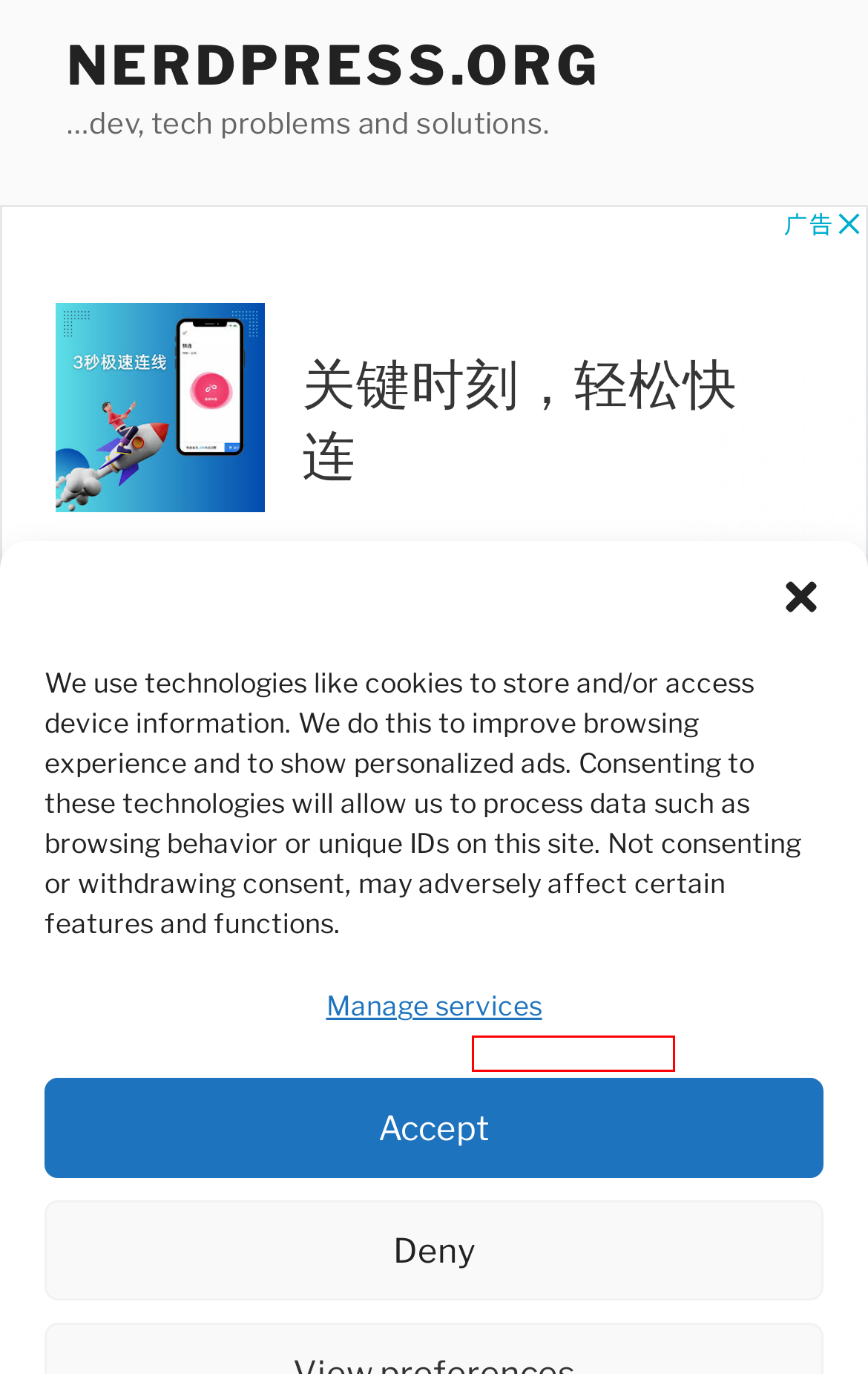A screenshot of a webpage is provided, featuring a red bounding box around a specific UI element. Identify the webpage description that most accurately reflects the new webpage after interacting with the selected element. Here are the candidates:
A. Silex, Twig und HTML5 BoilerPlate | Nerdpress.org
B. Ivo Bathke | Nerdpress.org
C. Nerdpress.org
D. Web components | Nerdpress.org
E. JS | Nerdpress.org
F. AJAX | Nerdpress.org
G. Debuggin JSON mit JSON Views | Nerdpress.org
H. Impressum | Nerdpress.org

B